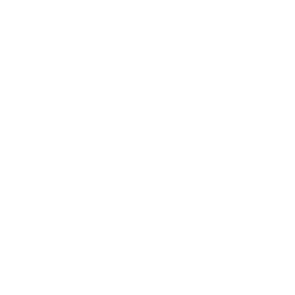What is the tone of the product display?
Please answer the question with a single word or phrase, referencing the image.

Exciting